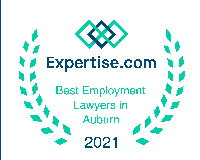What is the shape surrounding the emblem?
Please look at the screenshot and answer in one word or a short phrase.

Laurel wreath